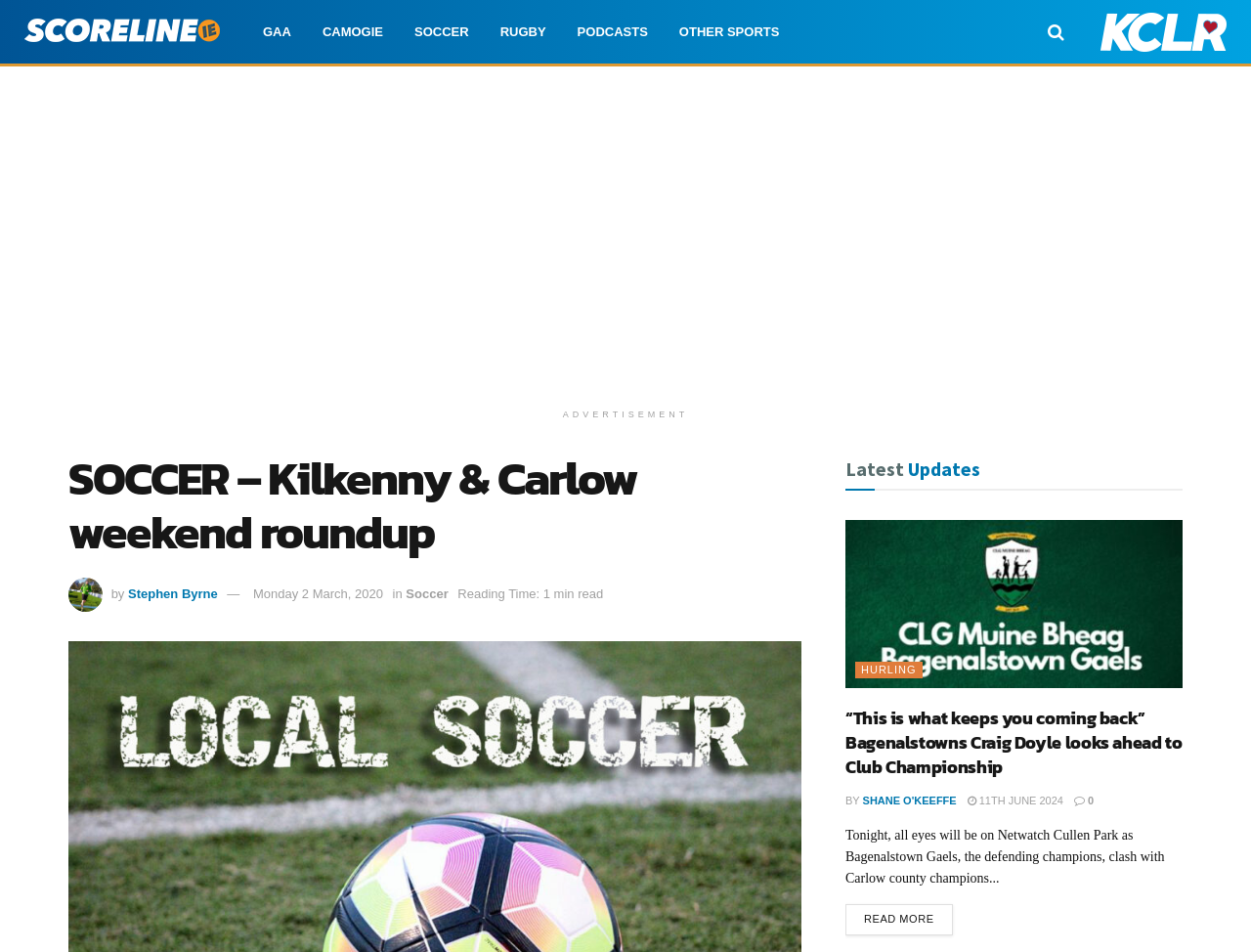Find the bounding box coordinates for the HTML element specified by: "11th June 2024".

[0.773, 0.834, 0.85, 0.847]